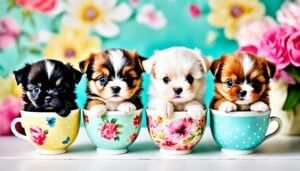Give a meticulous account of what the image depicts.

The image showcases an adorable lineup of four teacup puppies nestled playfully inside colorful teacups. Each puppy exhibits unique markings and colors, adding to their charming appeal. The backdrop is adorned with vibrant floral patterns, enhancing the joyful atmosphere. This delightful scene captures the essence of the "Teacup Puppies for Sale" theme, inviting viewers to explore options for adopting these tiny, lovable companions. Perfectly sized for families looking for a small dog, these teacup puppies present an irresistible choice for pet owners.